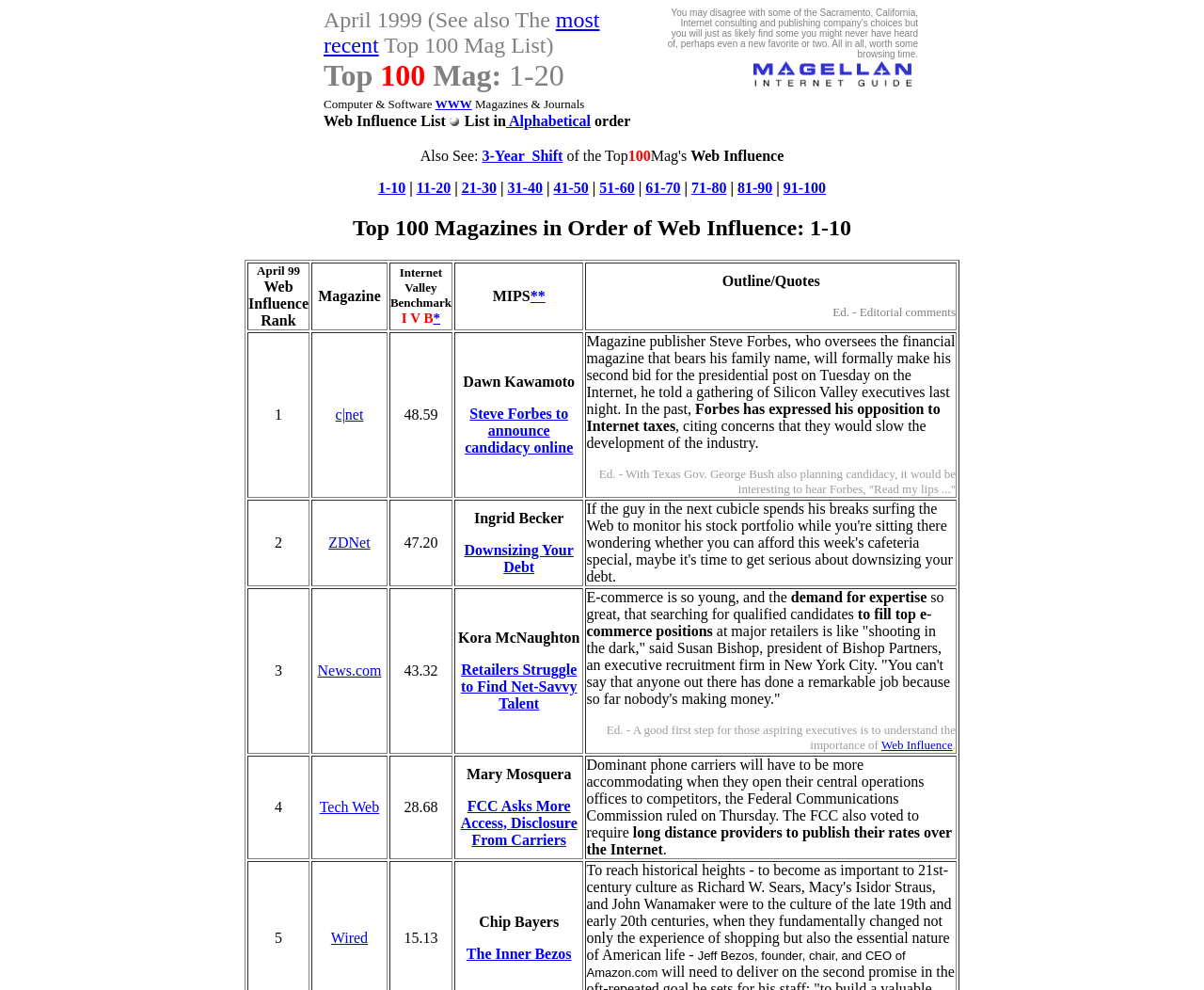Locate the bounding box coordinates of the segment that needs to be clicked to meet this instruction: "Click on the link to see the magazine ranked 1 in April 99".

[0.279, 0.41, 0.302, 0.427]